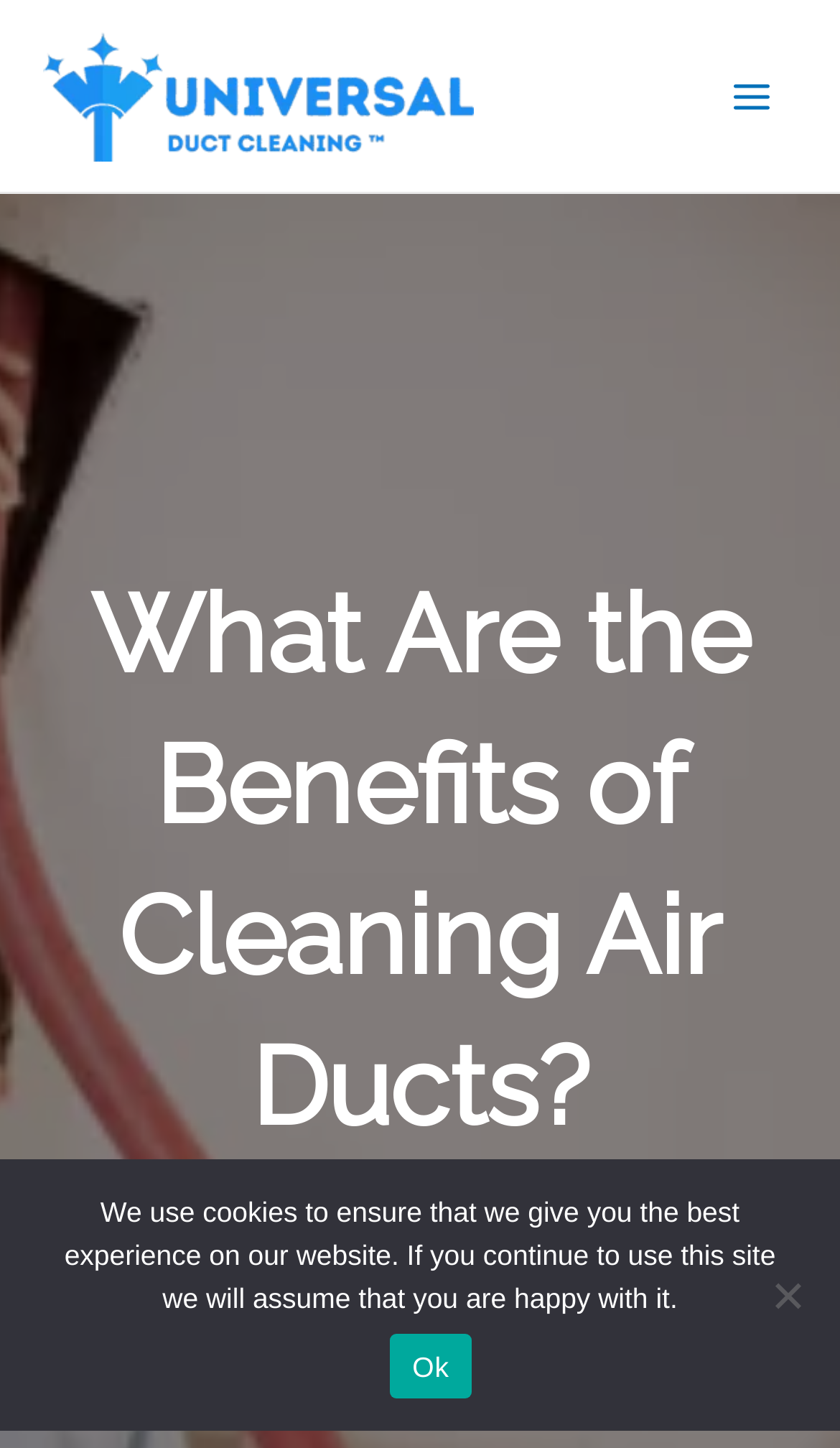Analyze the image and deliver a detailed answer to the question: What is the link related to duct cleaning services?

The link 'duct cleaning services' is related to duct cleaning services, which is likely a service offered by the website or a related topic to the webpage's content.